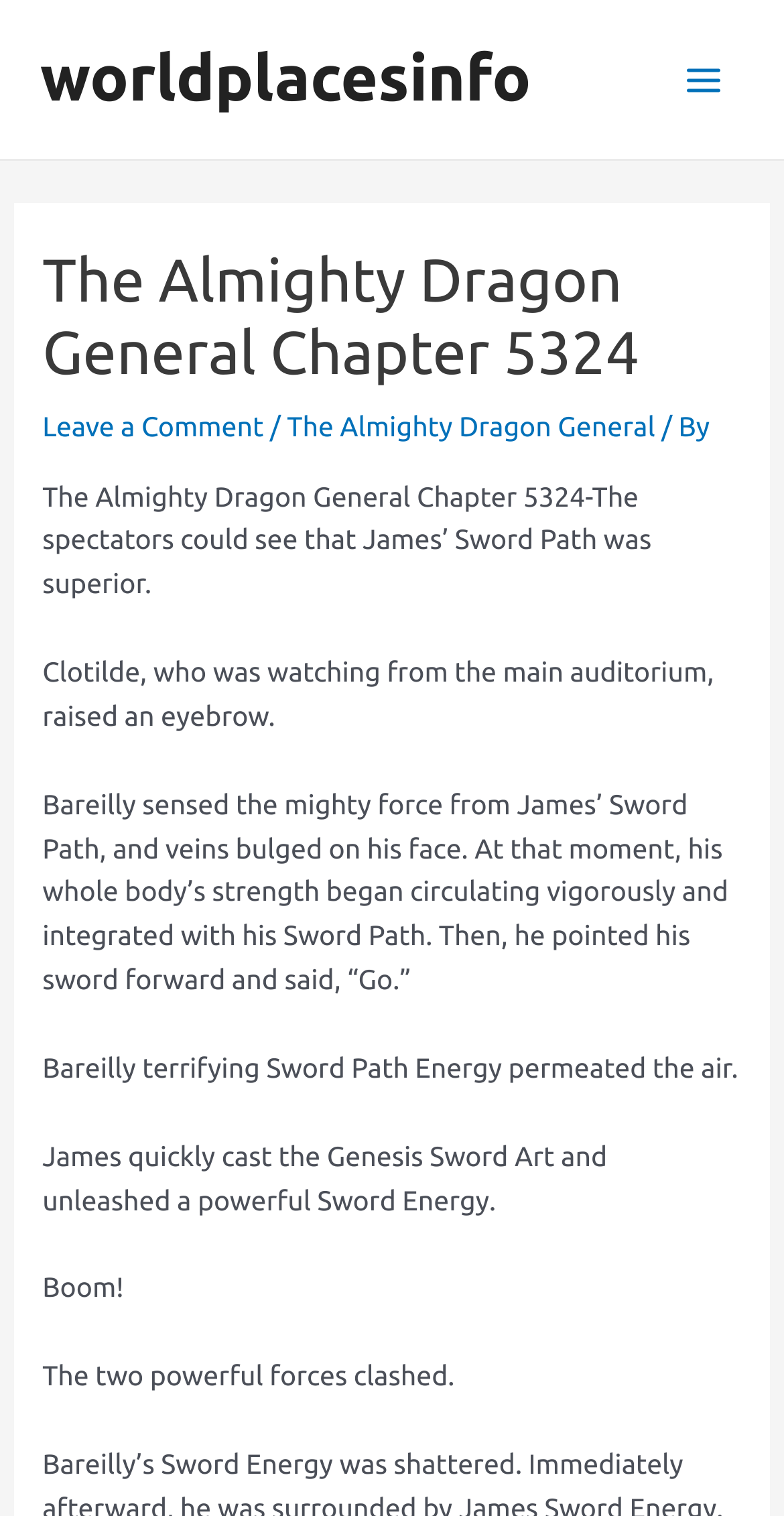Please locate and retrieve the main header text of the webpage.

The Almighty Dragon General Chapter 5324